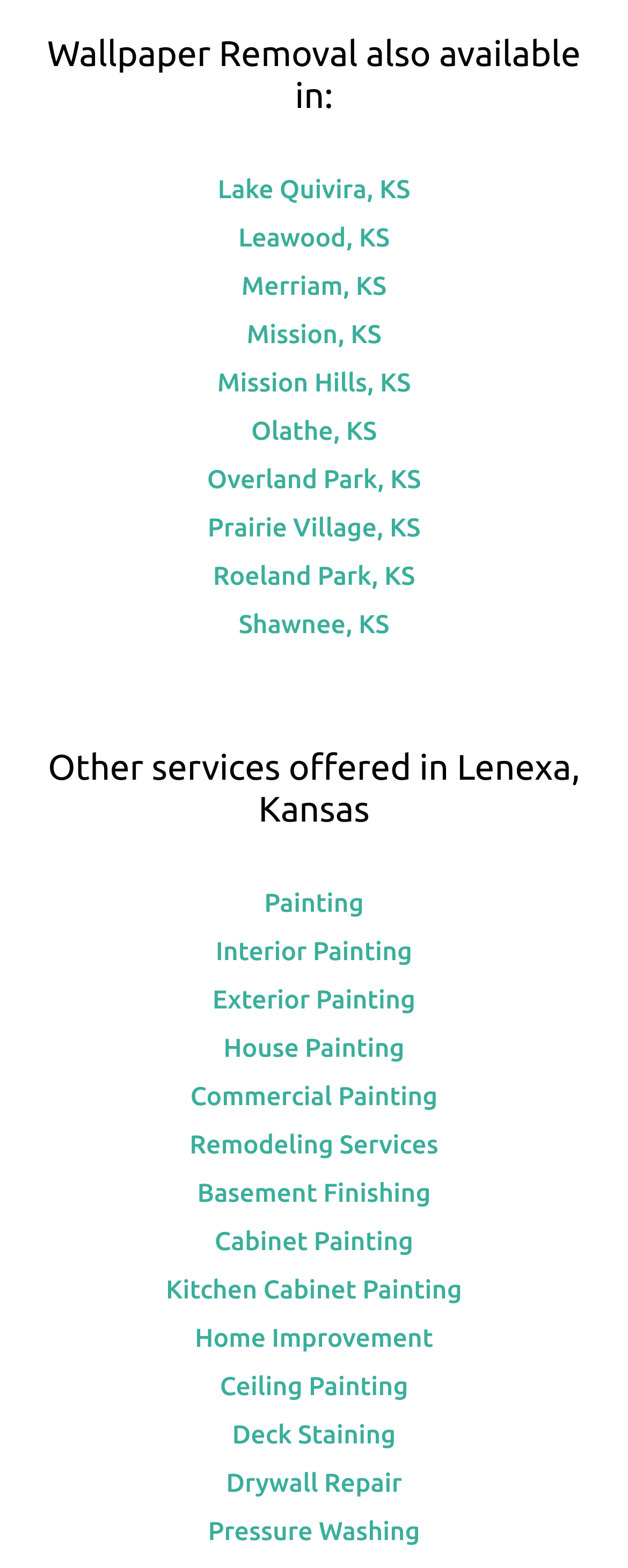Could you locate the bounding box coordinates for the section that should be clicked to accomplish this task: "Click on Lake Quivira, KS".

[0.347, 0.112, 0.653, 0.13]